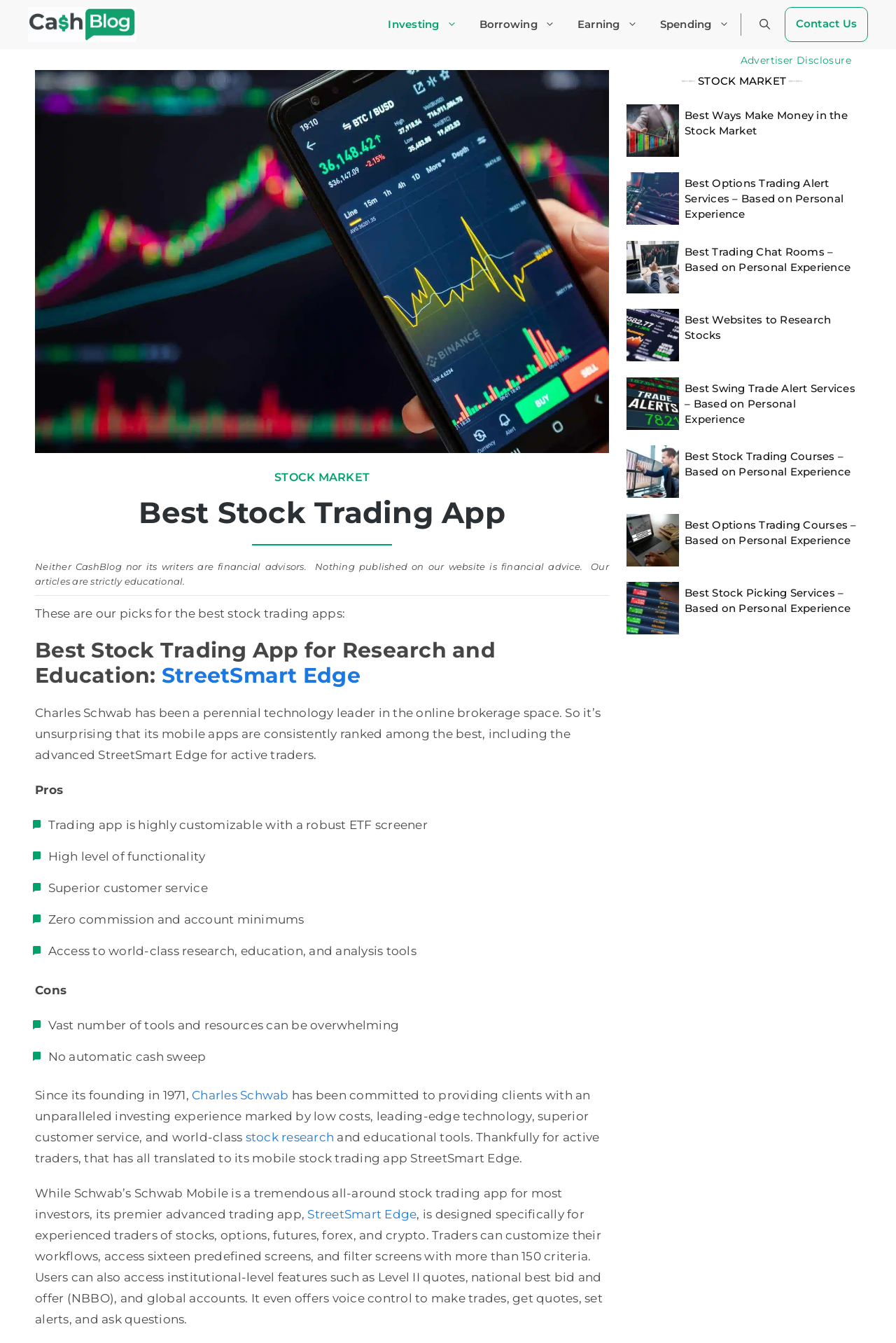Explain in detail what you observe on this webpage.

This webpage is about the best stock trading app, with a focus on different types of trading. At the top, there is a navigation bar with links to various sections of the website, including "Investing", "Borrowing", "Earning", and "Spending". Below the navigation bar, there is a link to "Open Search Bar" and "Contact Us".

The main content of the page is divided into two sections. The first section is an article that discusses the best stock trading app for research and education, which is StreetSmart Edge. The article provides an overview of the app, its pros and cons, and its features. There are also links to other relevant articles, such as "Best Ways Make Money in the Stock Market" and "Best Options Trading Alert Services – Based on Personal Experience".

The second section is a complementary section that lists various resources related to stock trading, including links to articles about trading chat rooms, websites to research stocks, swing trade alert services, stock trading courses, options trading courses, and stock picking services. There are also images associated with some of these links.

Throughout the page, there are headings, paragraphs of text, and links to other articles and resources. The layout is organized and easy to follow, with clear headings and concise text.